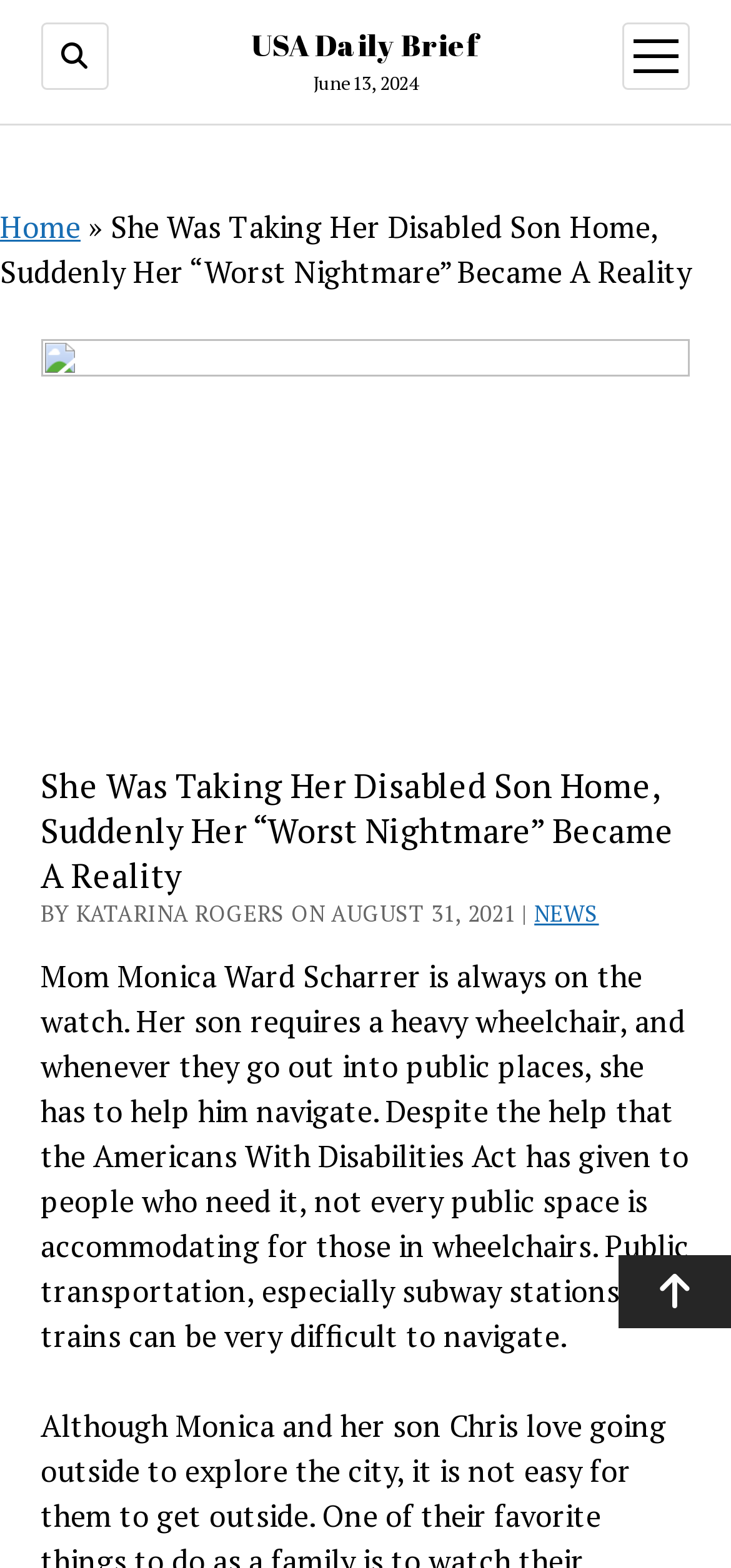Based on the visual content of the image, answer the question thoroughly: What is the date of the article?

I found the date of the article by looking at the static text element with the content 'June 13, 2024' which is located at the top of the webpage.